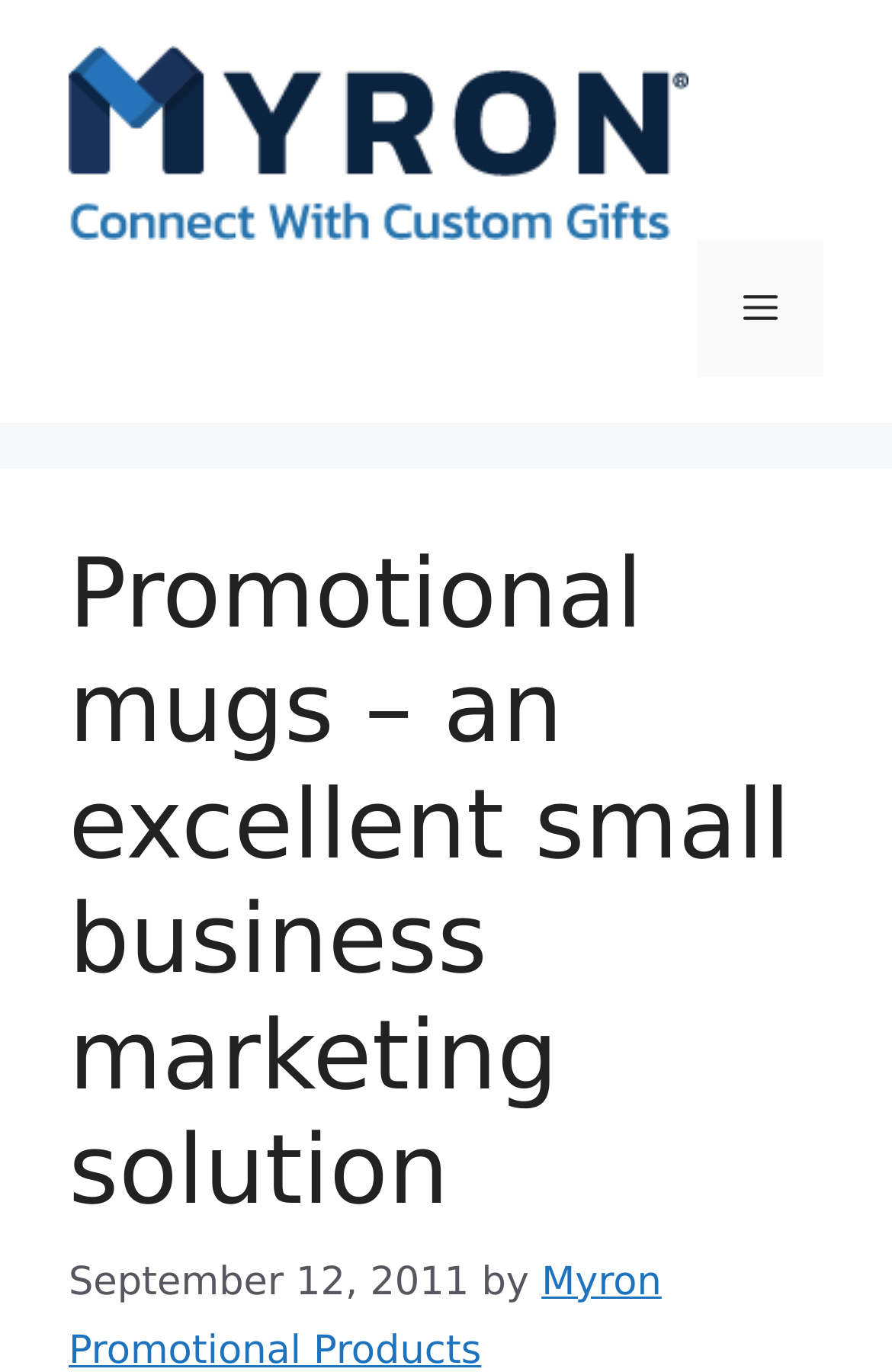What is the name of the blog?
Use the information from the screenshot to give a comprehensive response to the question.

I found the answer by looking at the link element with the text 'Business Trends & Marketing Ideas Blog' which is a child of the banner element with the text 'Site'.